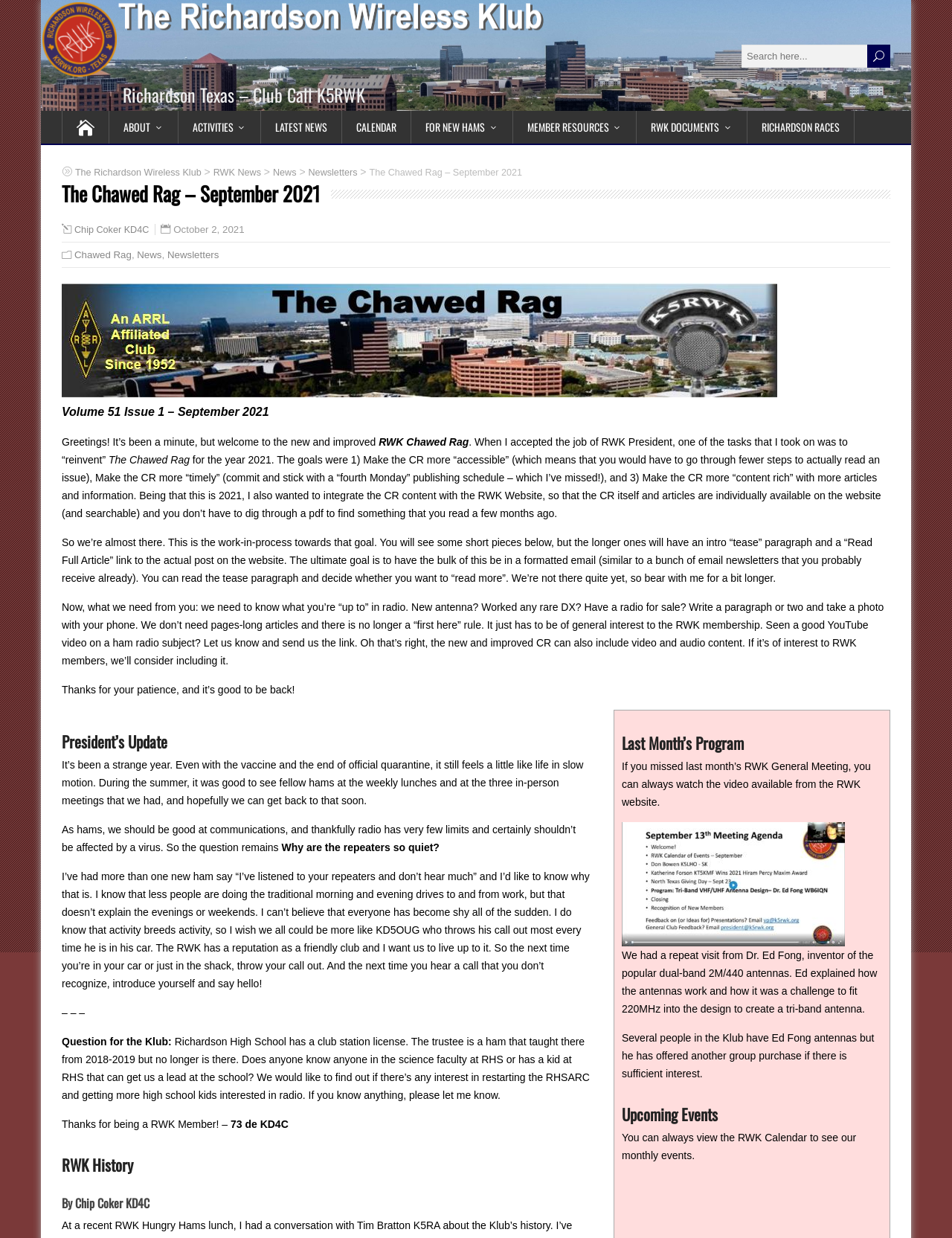Provide the bounding box coordinates for the UI element that is described as: "The Richardson Wireless Klub".

[0.079, 0.135, 0.211, 0.144]